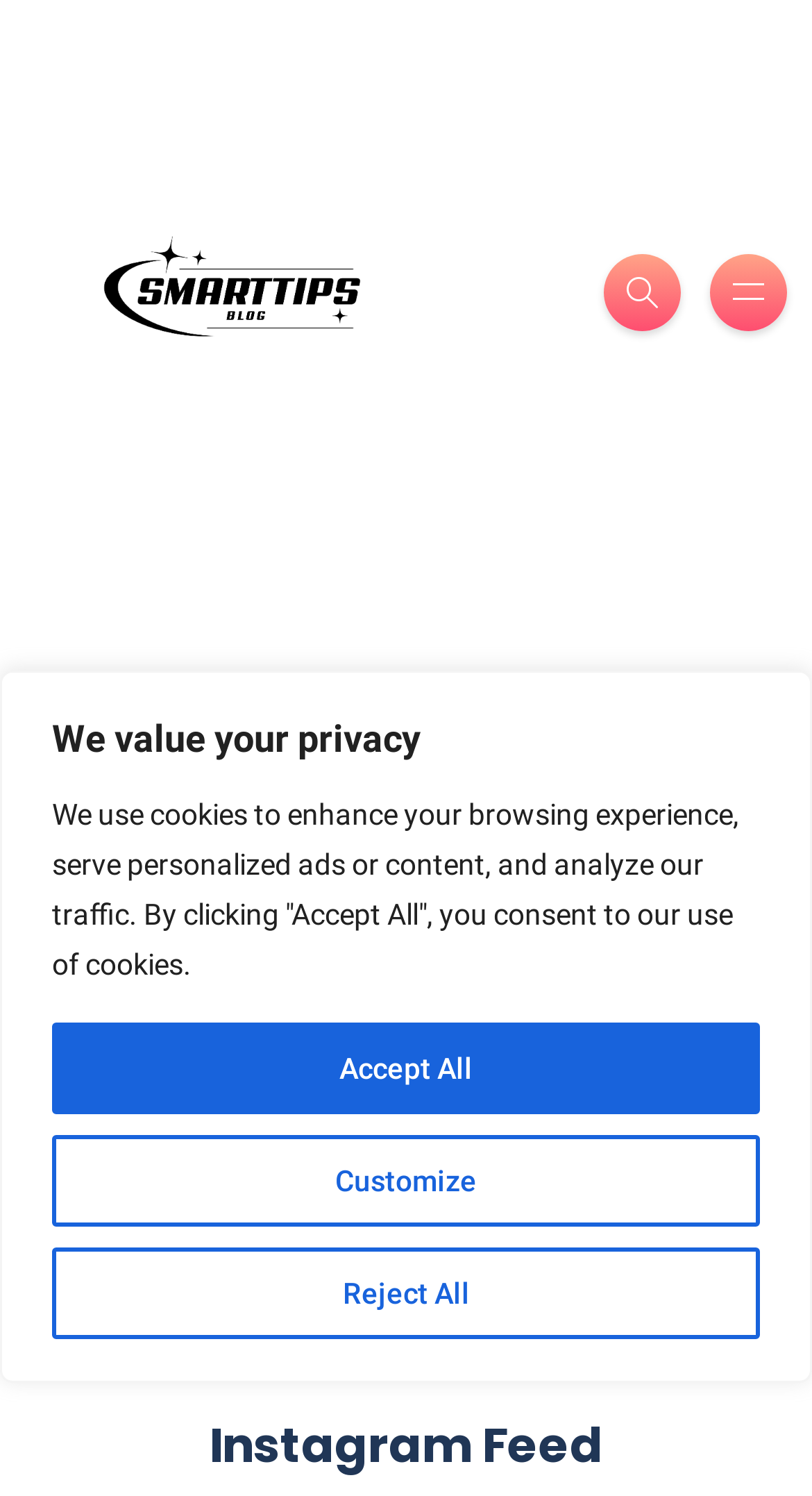Identify the bounding box coordinates for the UI element described as follows: "alt="Smart Tips Blog"". Ensure the coordinates are four float numbers between 0 and 1, formatted as [left, top, right, bottom].

[0.031, 0.056, 0.544, 0.334]